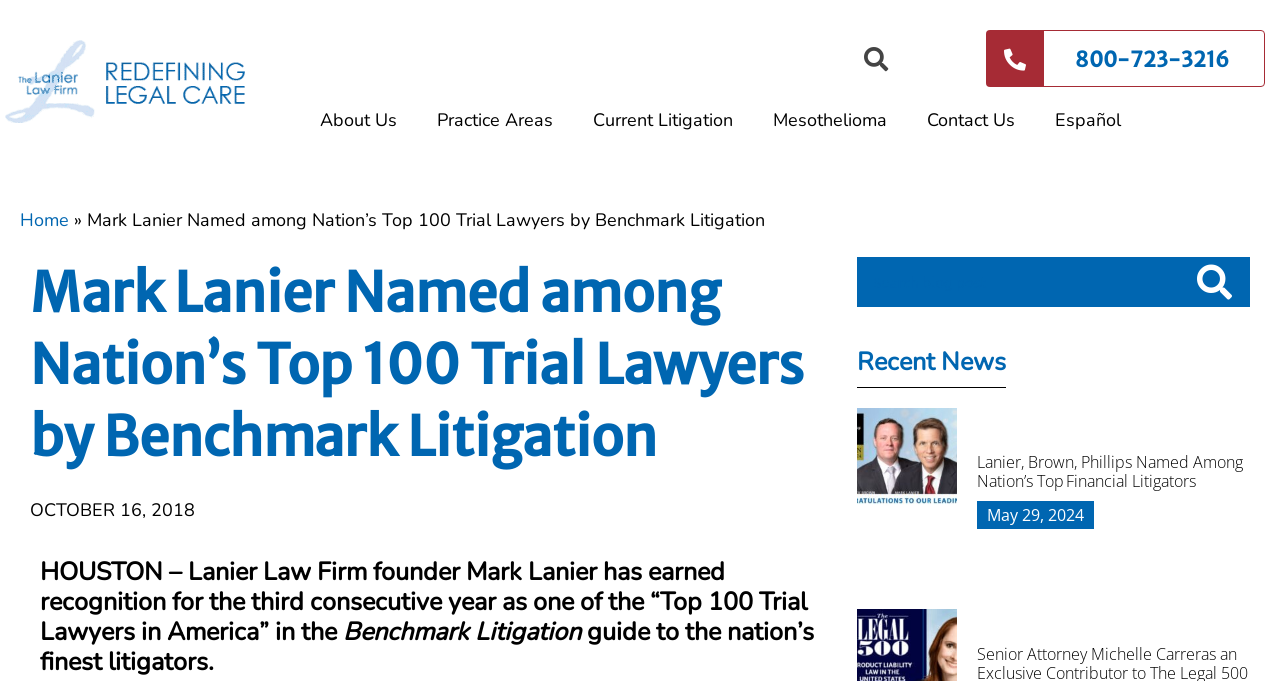What is the text on the button next to the search box?
Provide an in-depth and detailed answer to the question.

I found the text on the button by looking at the search box section, where I saw a button element with the text 'Search'.